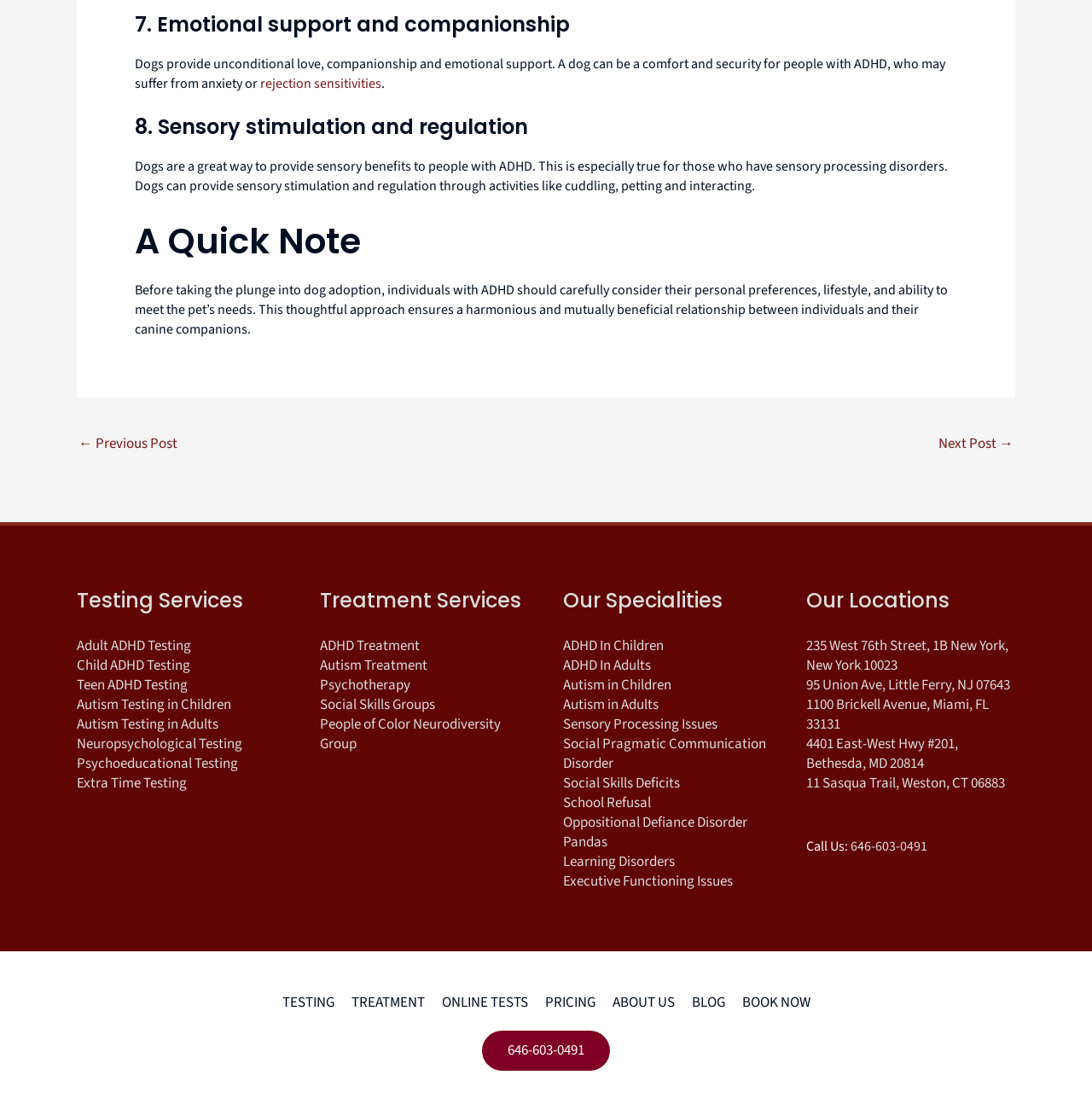Can you specify the bounding box coordinates for the region that should be clicked to fulfill this instruction: "Read about 'Emotional support and companionship'".

[0.123, 0.012, 0.877, 0.034]